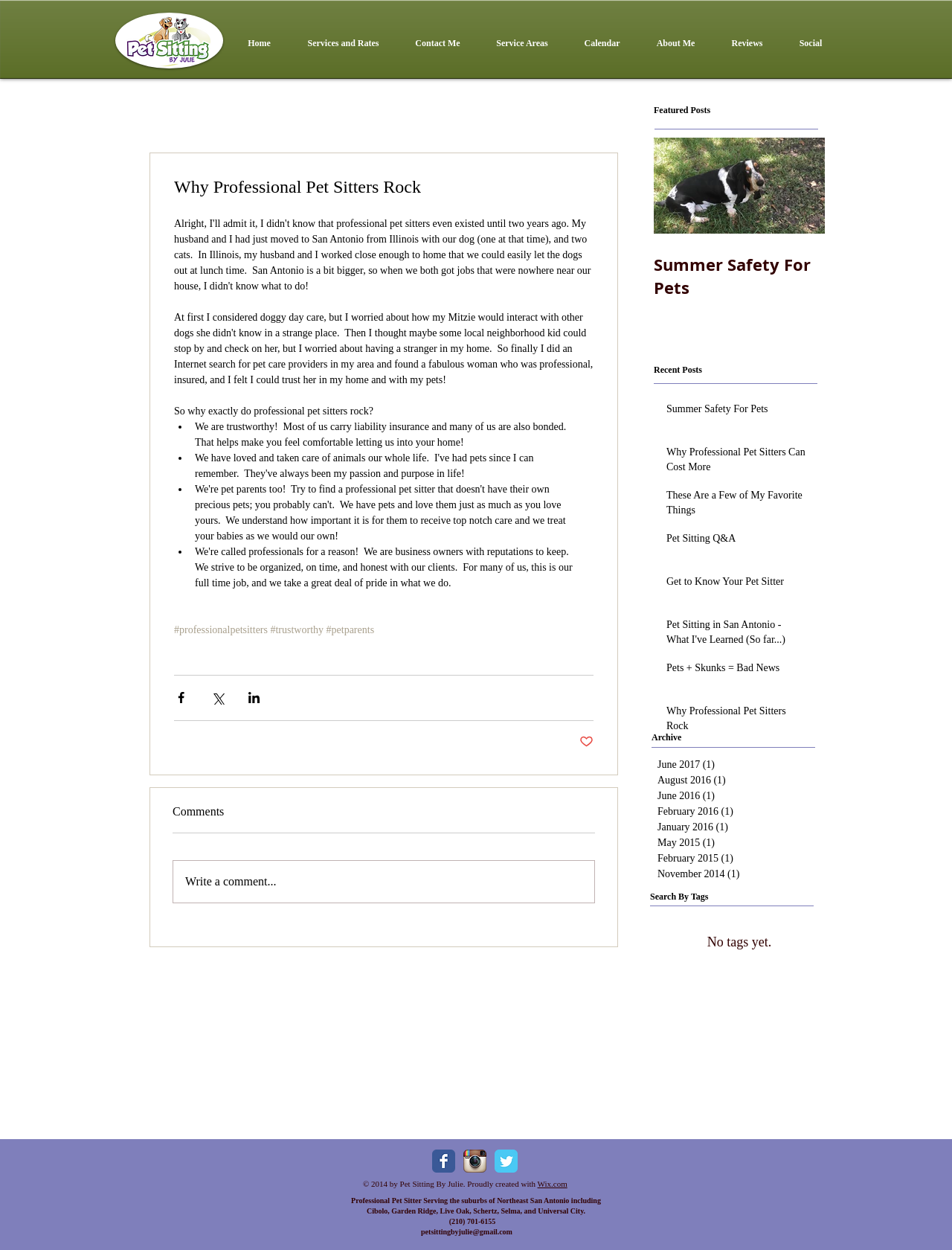What is the name of the pet sitting service? Examine the screenshot and reply using just one word or a brief phrase.

Pet Sitting By Julie